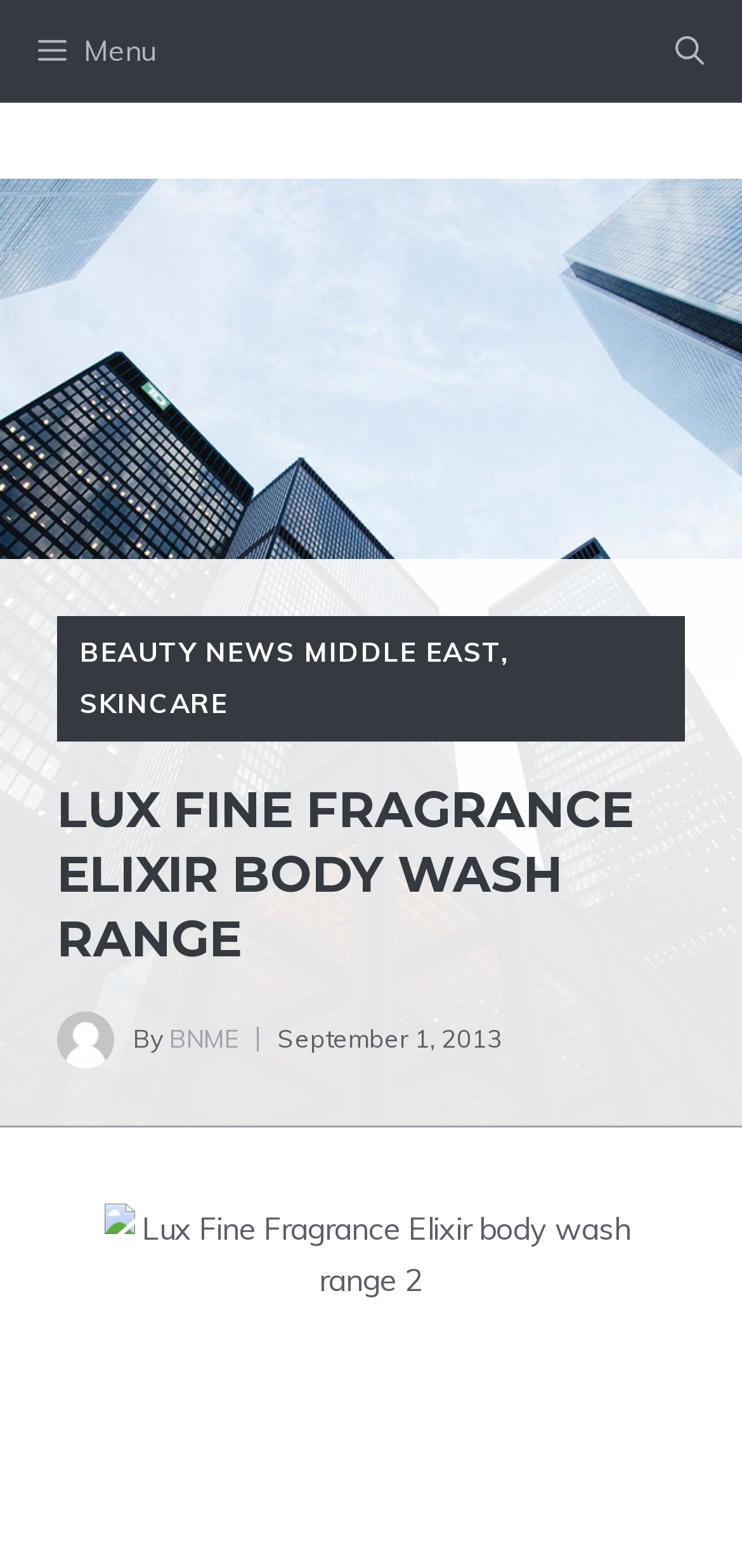Offer a thorough description of the webpage.

The webpage is about Lux Fine Fragrance Elixir body wash range, as indicated by the title. At the top, there is a primary navigation menu with a "Menu" button on the left and an "Open search" button on the right. Below the navigation menu, there is a link to "BEAUTY NEWS MIDDLE EAST" followed by a comma, and then a link to "SKINCARE". 

The main content of the webpage starts with a heading that reads "LUX FINE FRAGRANCE ELIXIR BODY WASH RANGE". Below the heading, there is an image of the author on the left, and to the right of the image, there is a text "By" followed by a link to "BNME" and a timestamp "September 1, 2013". 

The webpage also has a meta description that mentions "CAPTIVATE THE WORLD WITH LUX DREAM DELIGHT AND SWEET EMBRACE" and describes the product as a long-lasting fragrance that can be achieved with just a few drops.